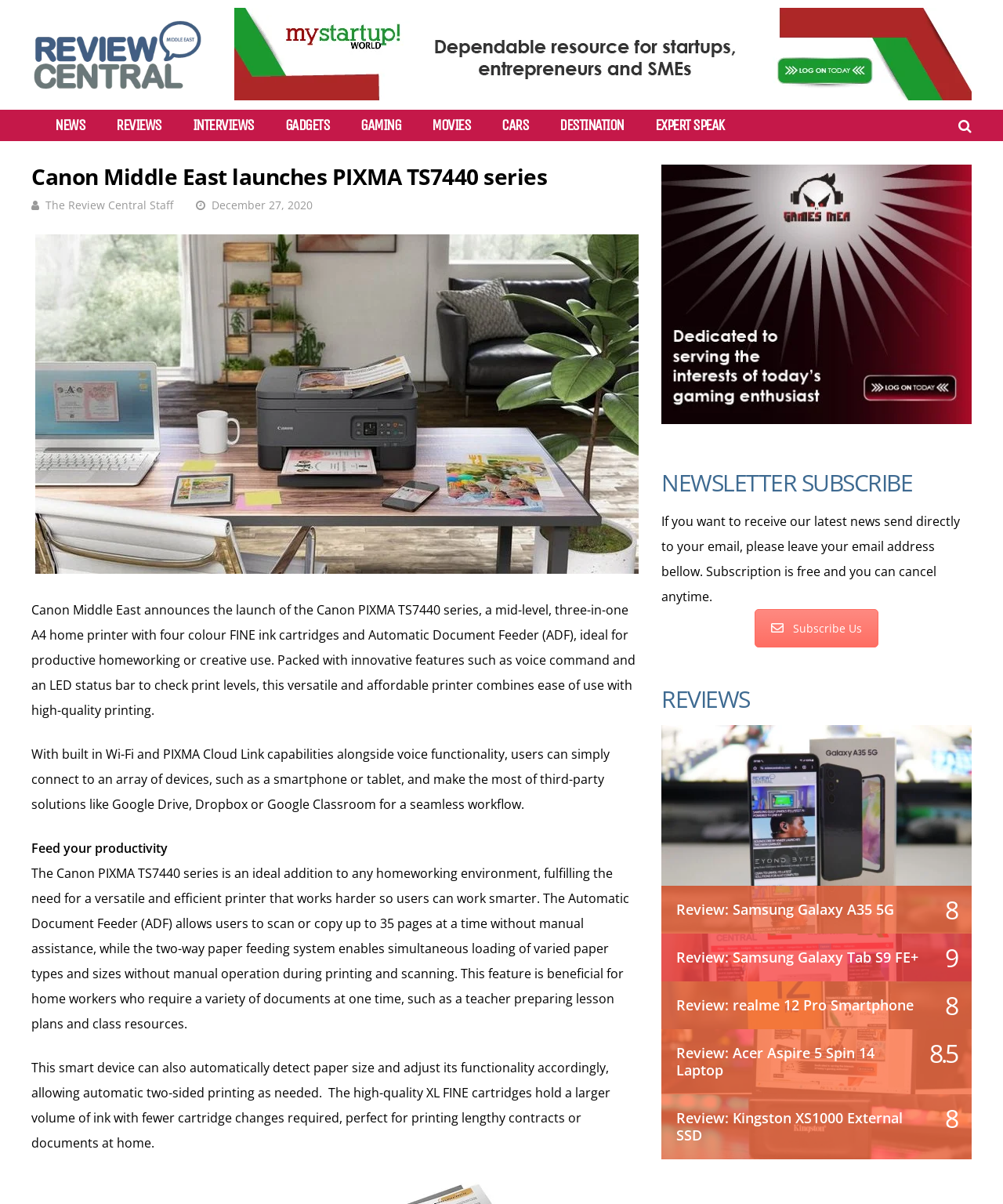What is the rating of the 'Review: Acer Aspire 5 Spin 14 Laptop'?
Carefully examine the image and provide a detailed answer to the question.

The answer can be found in the section 'REVIEWS', which lists several reviews with their corresponding ratings, including 'Review: Acer Aspire 5 Spin 14 Laptop' with a rating of 8.5.